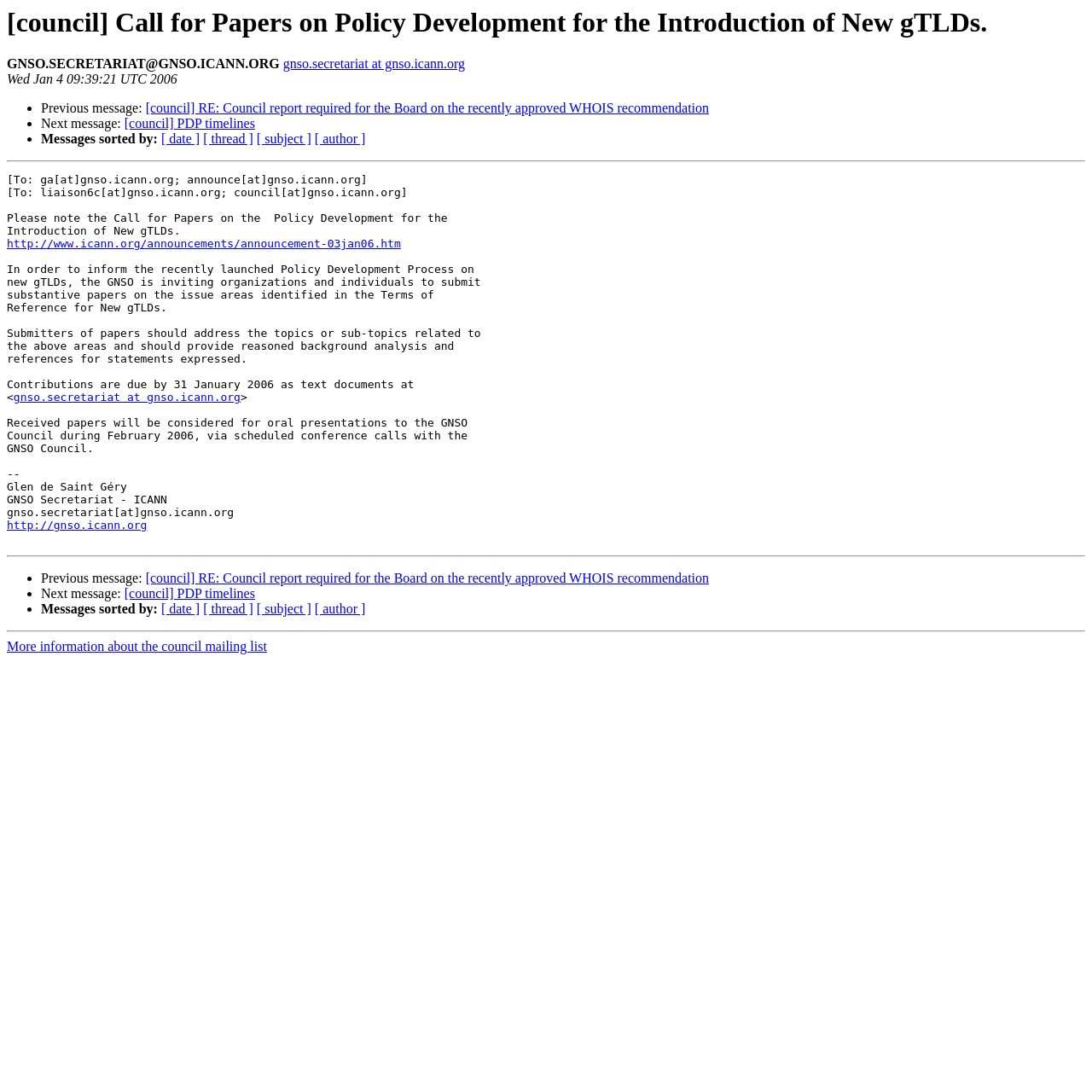Point out the bounding box coordinates of the section to click in order to follow this instruction: "Sort messages by date".

[0.148, 0.121, 0.183, 0.134]